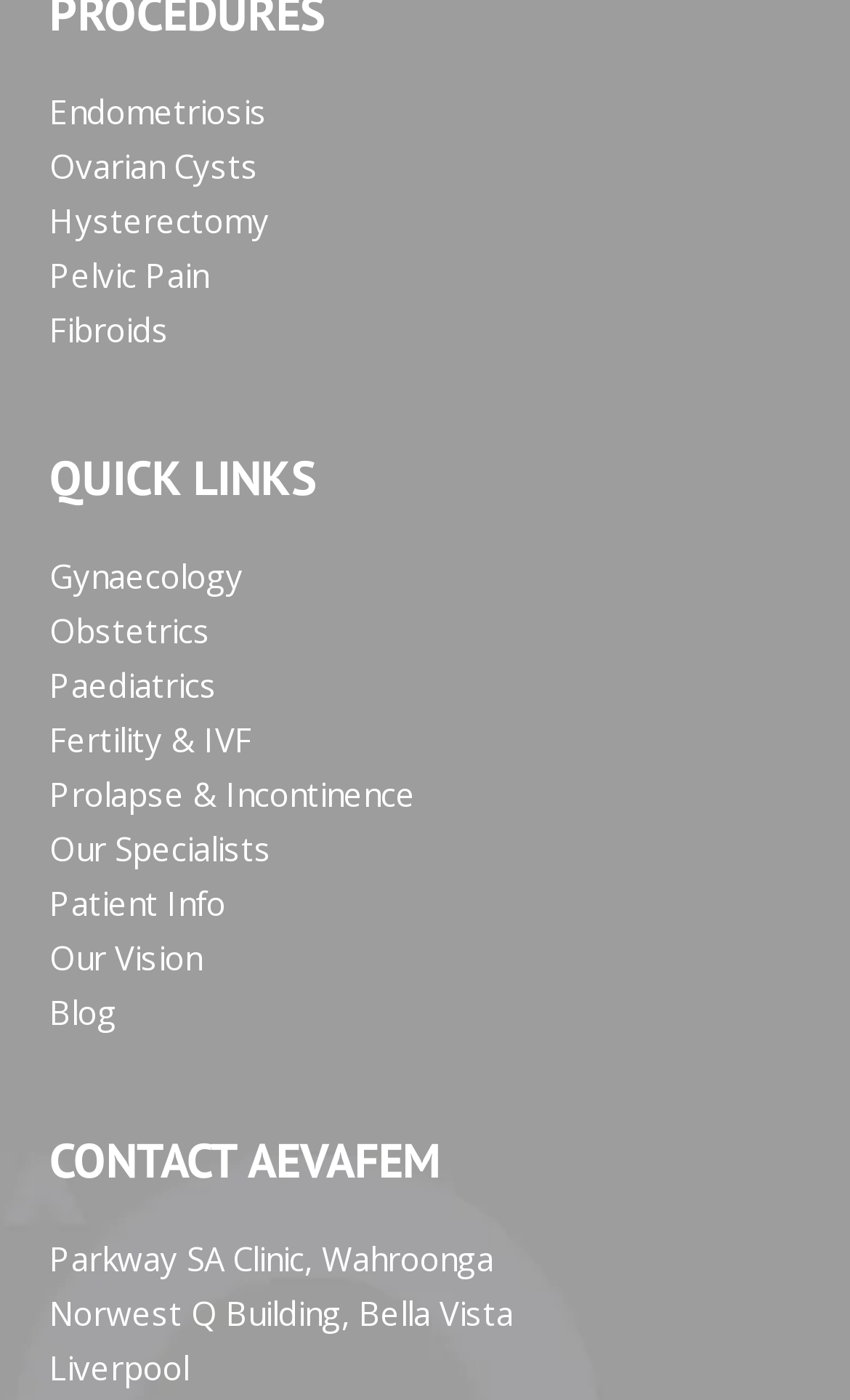How many headings are on the page?
Using the information from the image, answer the question thoroughly.

I counted the number of headings on the page and found two headings: 'QUICK LINKS' and 'CONTACT AEVAFEM'.